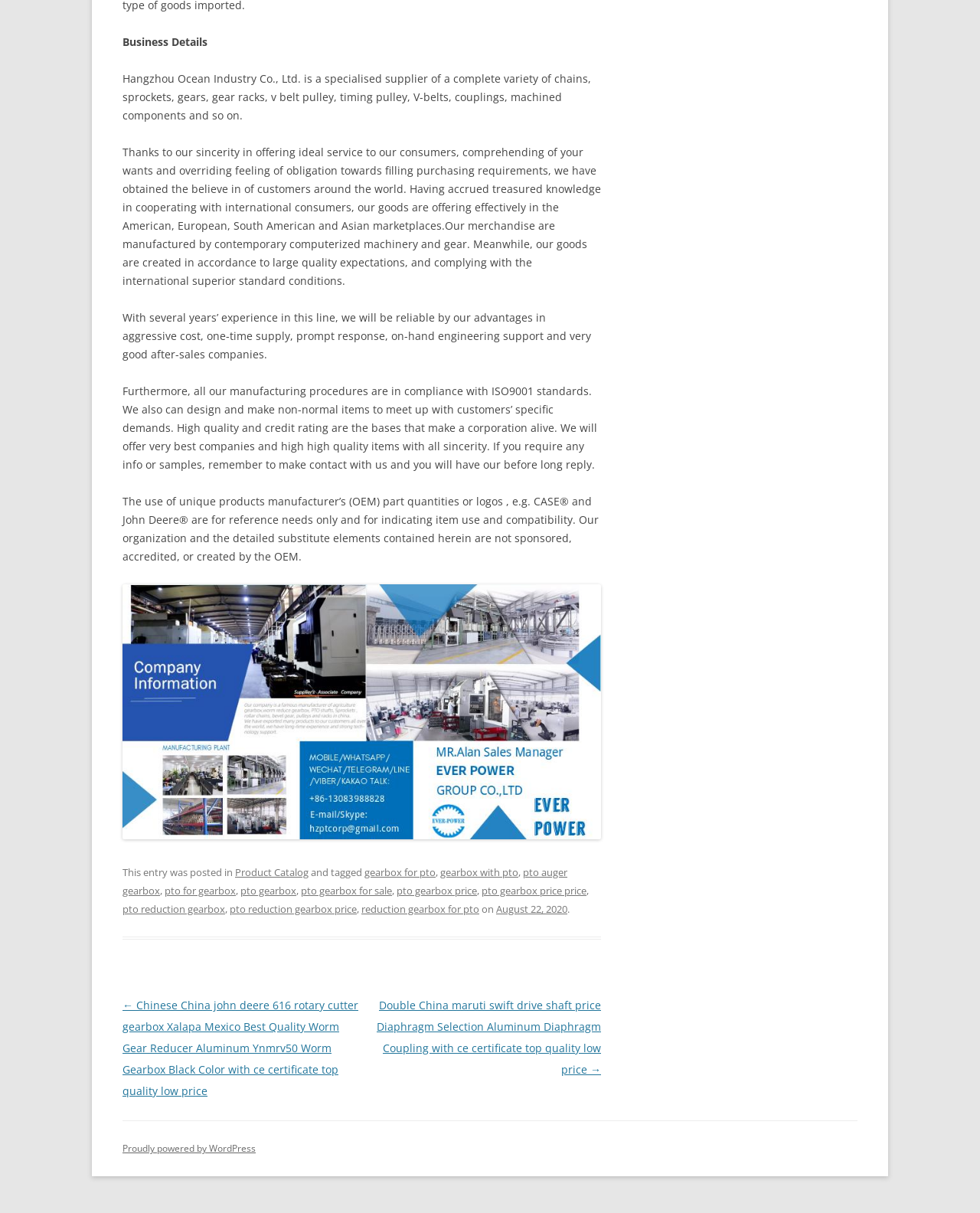Please determine the bounding box coordinates of the element to click in order to execute the following instruction: "Read the 'Beyond the Ache Tramadol 50mg’s Journey Towards Comfort' article". The coordinates should be four float numbers between 0 and 1, specified as [left, top, right, bottom].

None